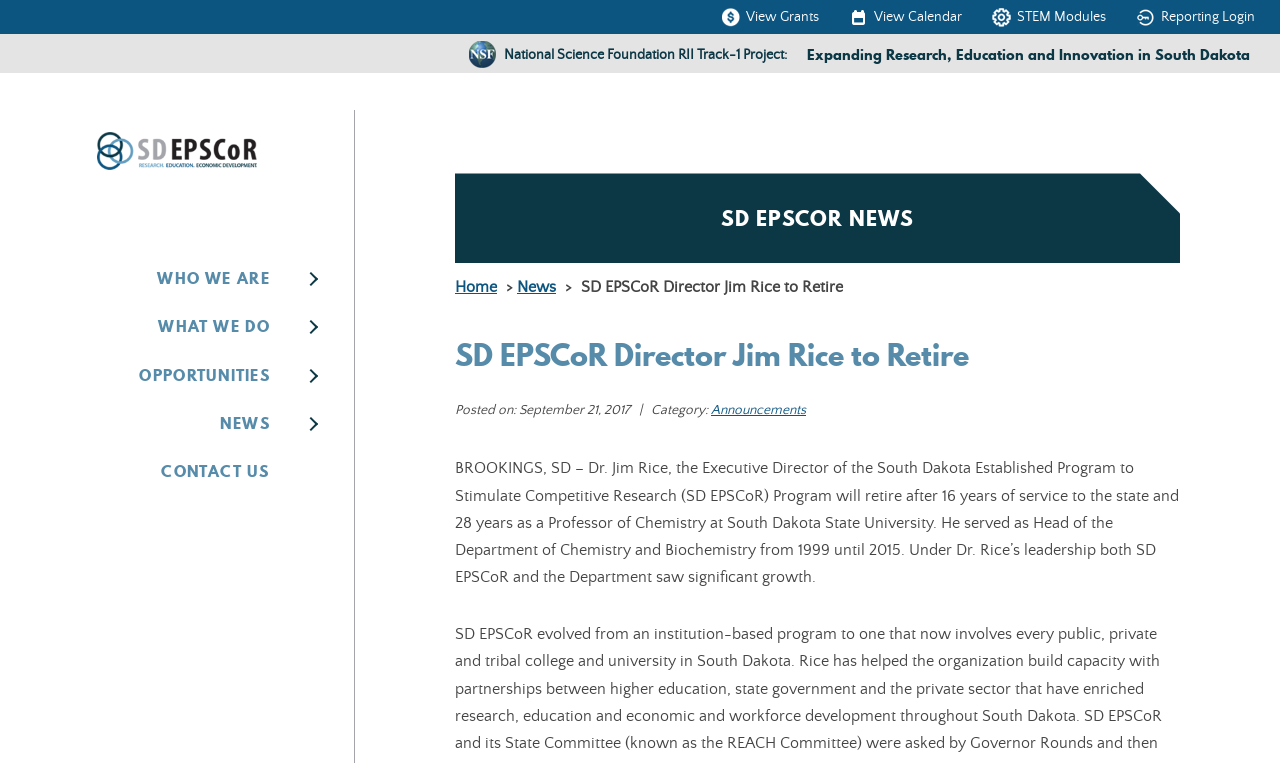Specify the bounding box coordinates for the region that must be clicked to perform the given instruction: "Go to the Announcements page".

[0.555, 0.527, 0.63, 0.548]